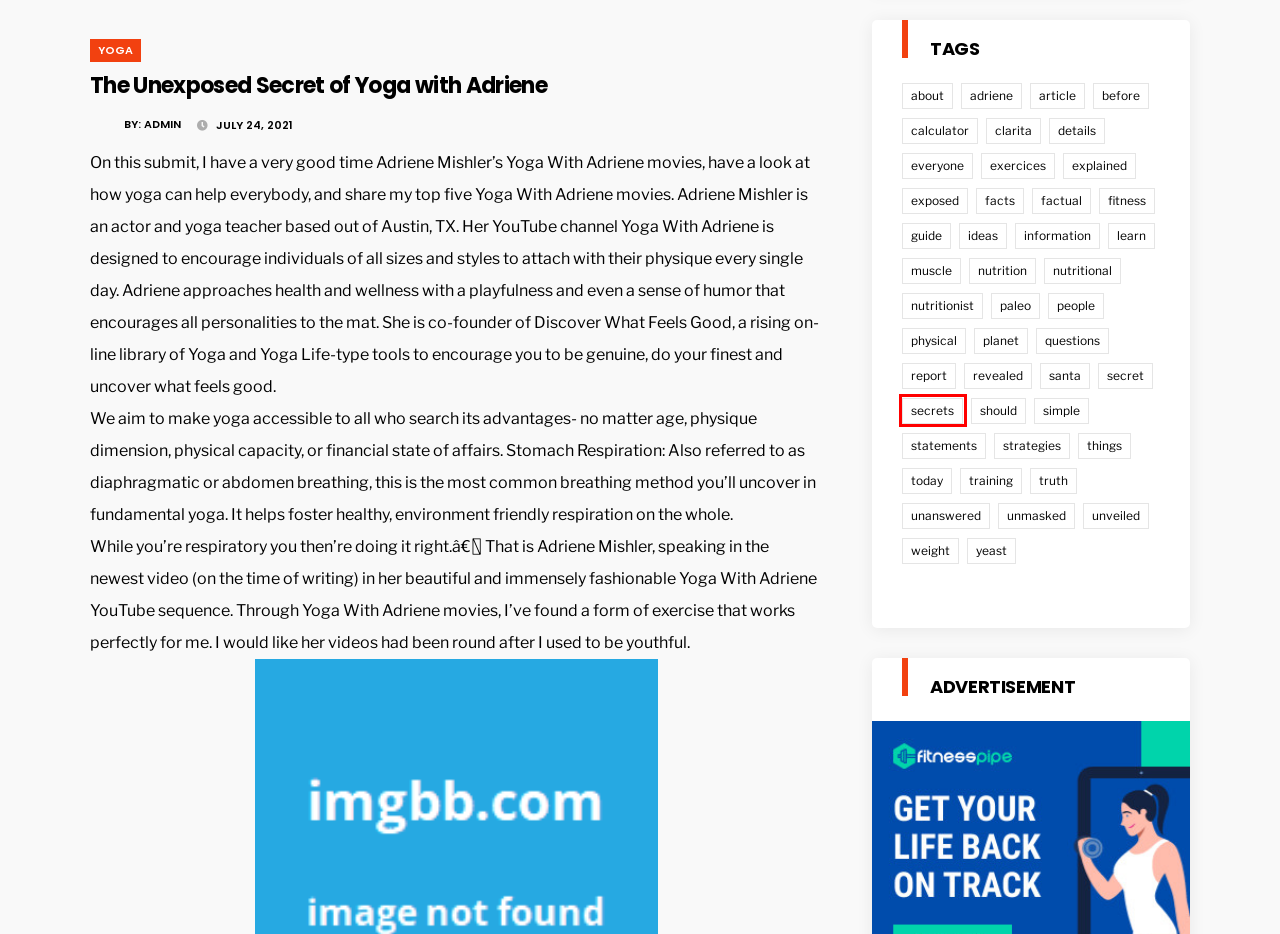You are presented with a screenshot of a webpage that includes a red bounding box around an element. Determine which webpage description best matches the page that results from clicking the element within the red bounding box. Here are the candidates:
A. muscle – Ouzeritsitsanis Fitness and Nutrition
B. revealed – Ouzeritsitsanis Fitness and Nutrition
C. questions – Ouzeritsitsanis Fitness and Nutrition
D. adriene – Ouzeritsitsanis Fitness and Nutrition
E. fitness – Ouzeritsitsanis Fitness and Nutrition
F. secrets – Ouzeritsitsanis Fitness and Nutrition
G. paleo – Ouzeritsitsanis Fitness and Nutrition
H. article – Ouzeritsitsanis Fitness and Nutrition

F